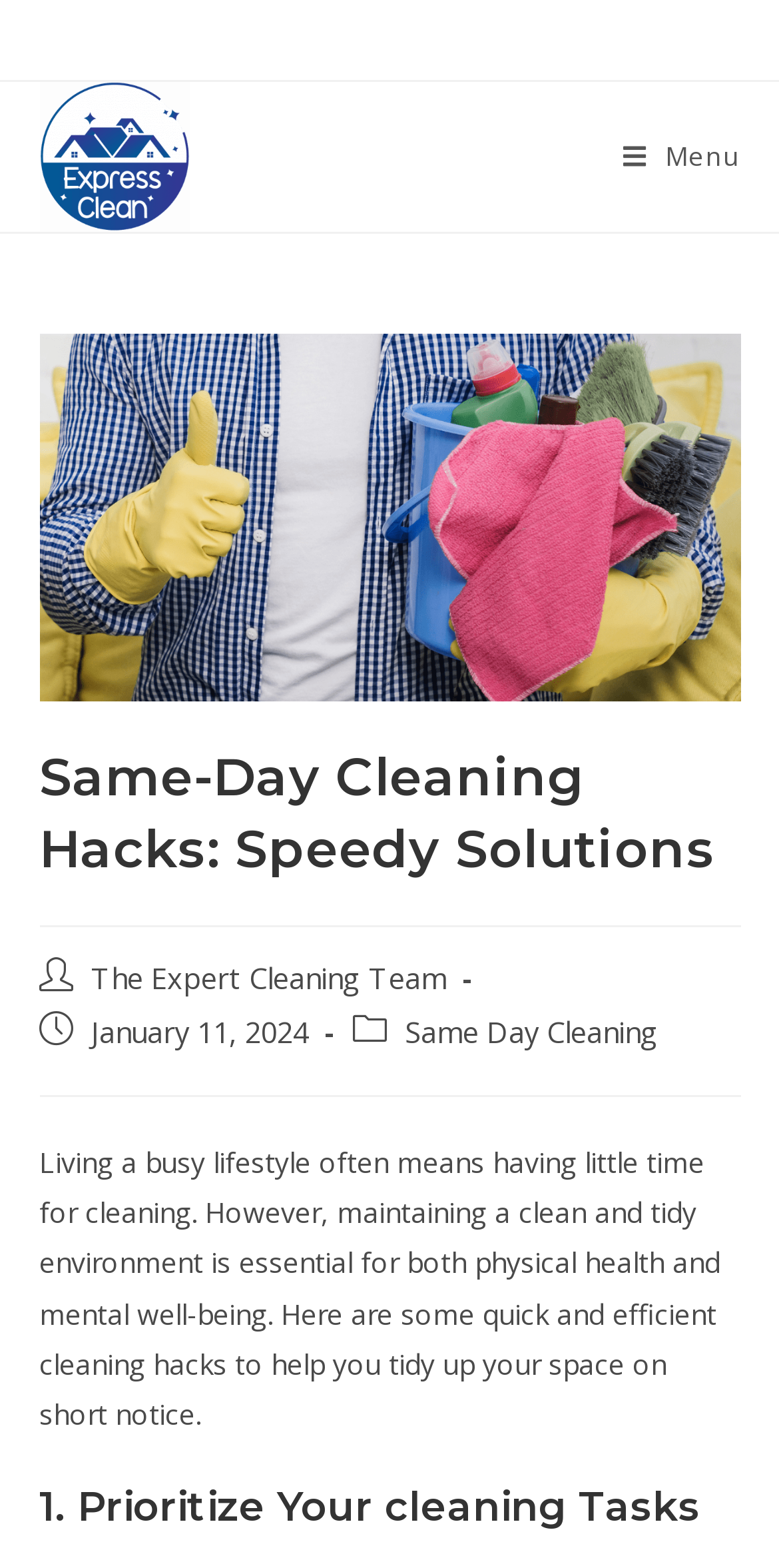What is the purpose of the website? Refer to the image and provide a one-word or short phrase answer.

Cleaning hacks